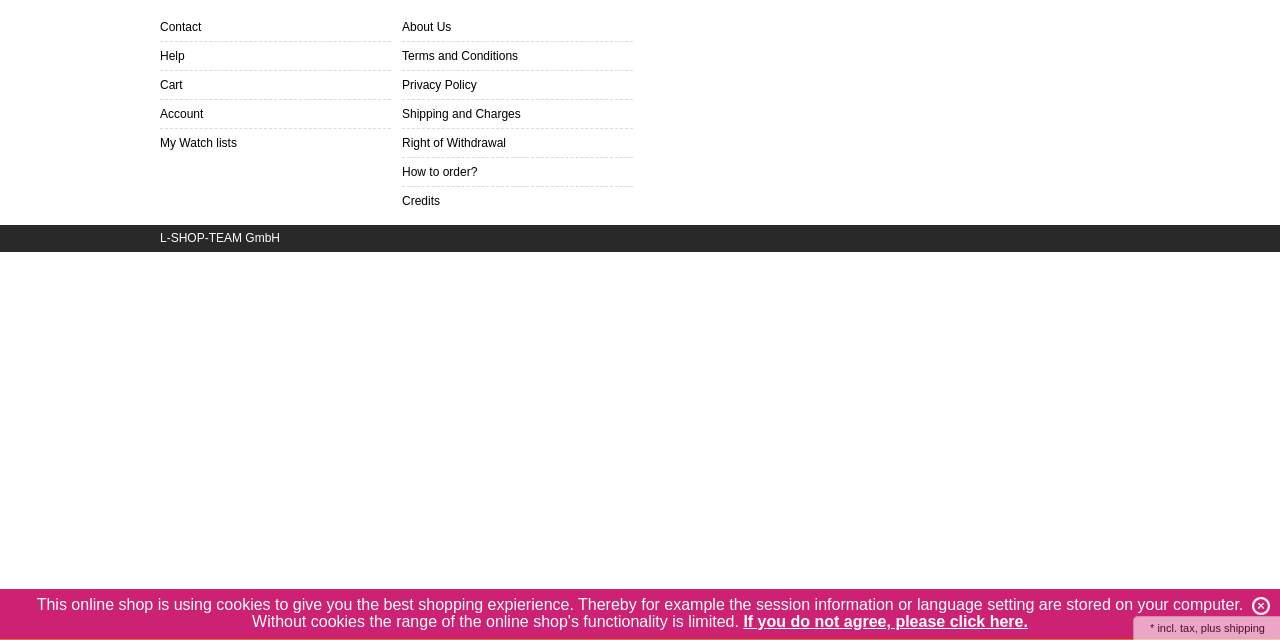Given the following UI element description: "How to order?", find the bounding box coordinates in the webpage screenshot.

[0.314, 0.245, 0.495, 0.291]